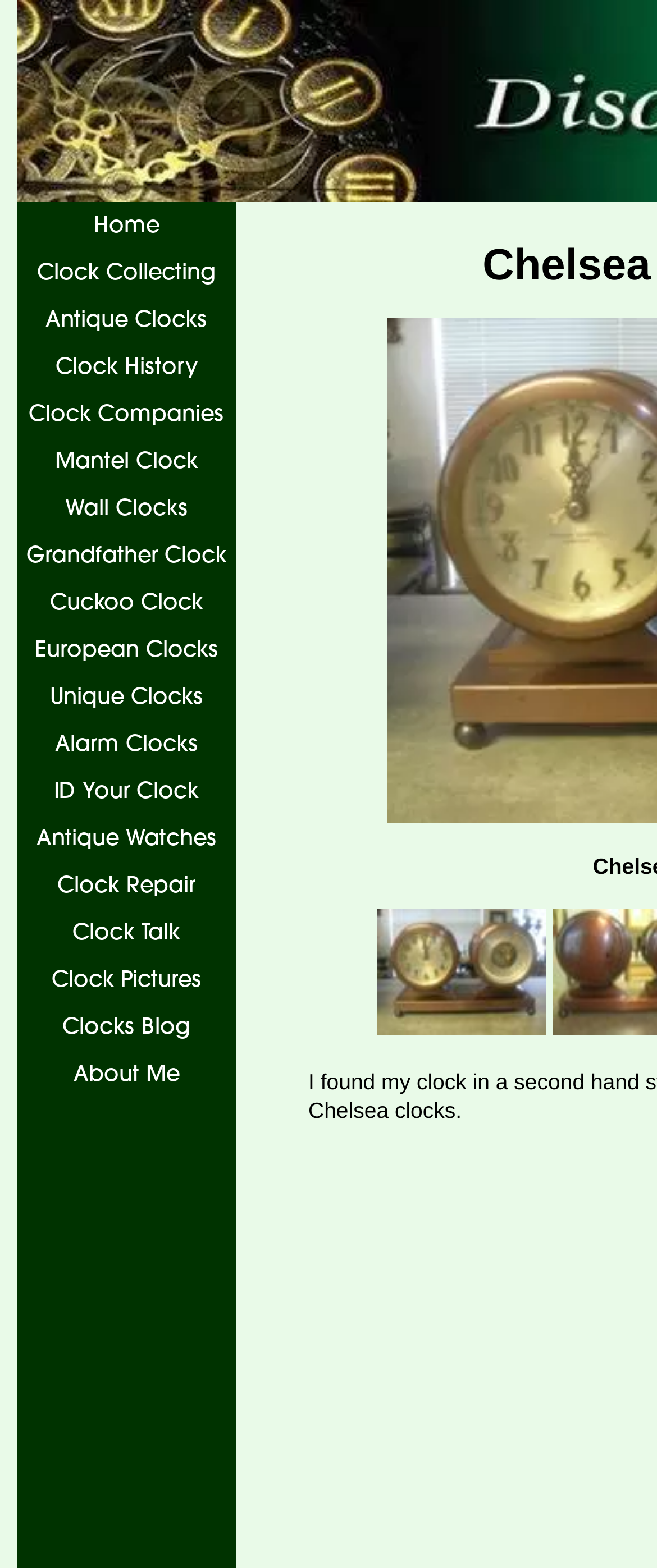What type of clock is featured in the main content?
Based on the image, provide a one-word or brief-phrase response.

Chelsea Ships Bell Clock